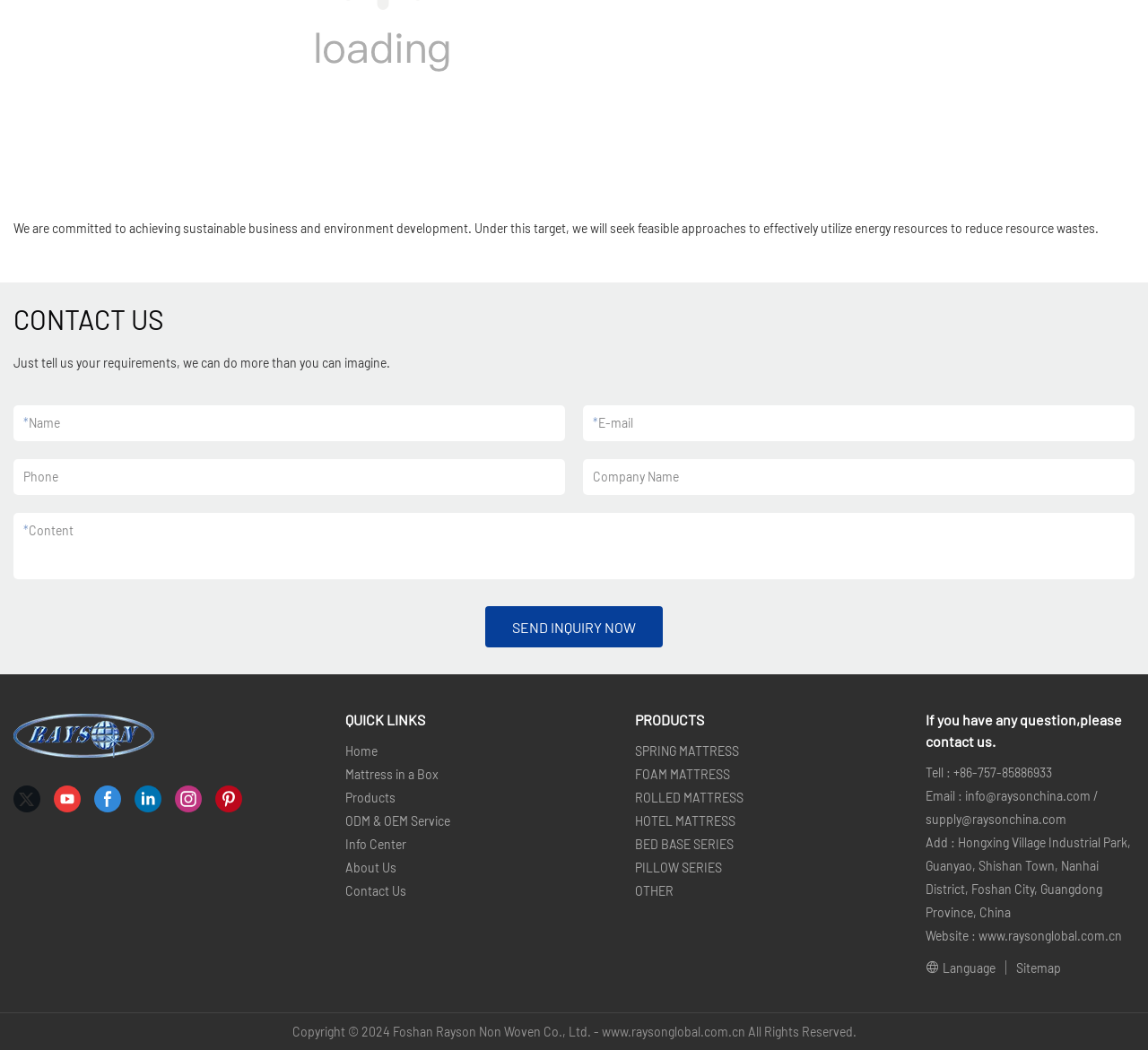Pinpoint the bounding box coordinates of the area that should be clicked to complete the following instruction: "Enter your name in the input field". The coordinates must be given as four float numbers between 0 and 1, i.e., [left, top, right, bottom].

[0.023, 0.387, 0.48, 0.419]